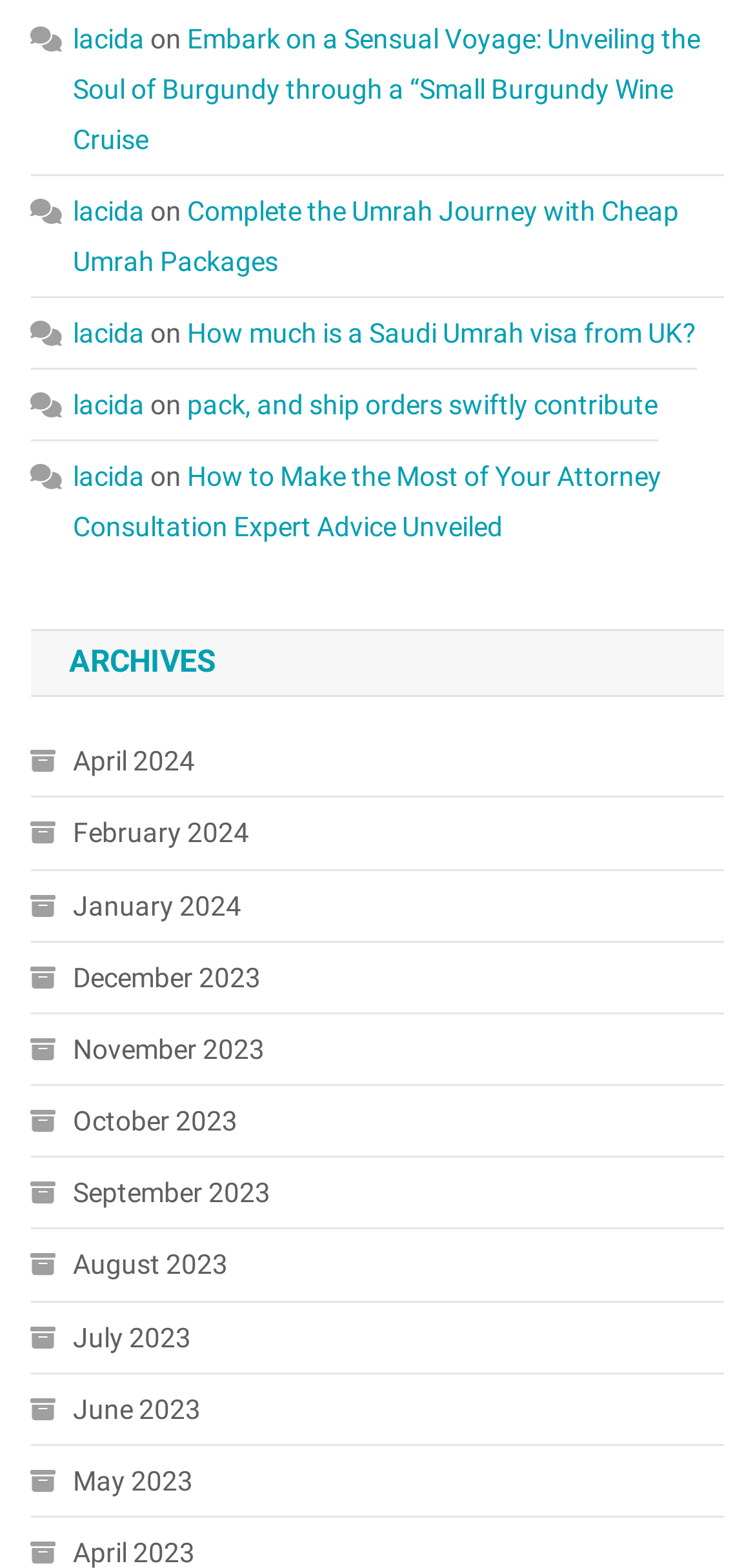What is the topic of the first article?
Please give a detailed and elaborate answer to the question based on the image.

I looked at the first article element and found the link element with the text 'Embark on a Sensual Voyage: Unveiling the Soul of Burgundy through a “Small Burgundy Wine Cruise'. This suggests that the topic of the first article is related to a Burgundy Wine Cruise.